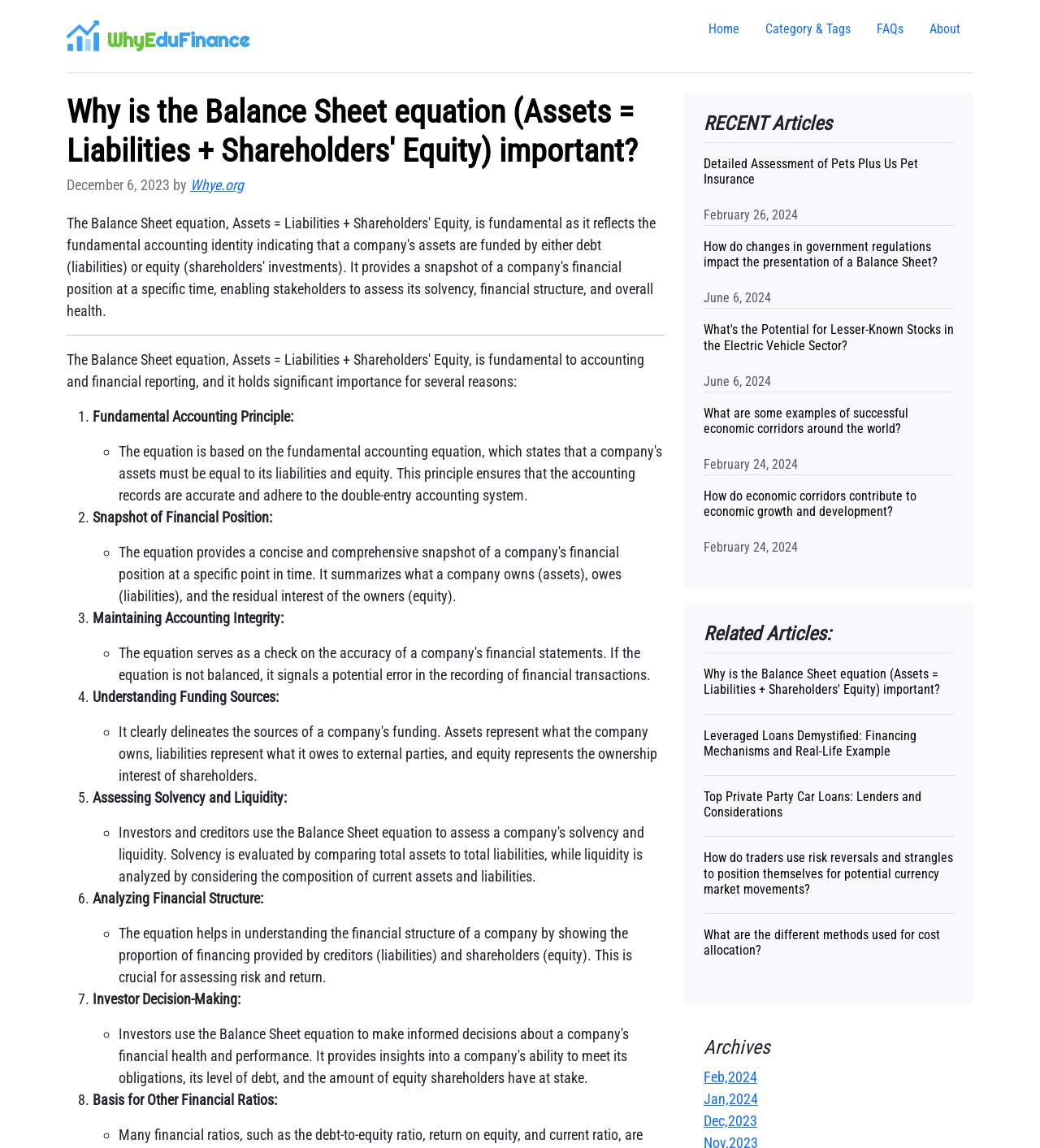Describe the webpage in detail, including text, images, and layout.

This webpage is about the significance of the balance sheet equation, Assets = Liabilities + Shareholders' Equity. At the top, there is a logo and a navigation menu with links to "Home", "Category & Tags", "FAQs", and "About". Below the navigation menu, there is a heading that asks "Why is the Balance Sheet equation (Assets = Liabilities + Shareholders' Equity) important?" followed by a date and author information.

The main content of the page is divided into sections, with the first section explaining the fundamental accounting principle behind the balance sheet equation. This section is further divided into eight points, each with a list marker and a brief description. The points discuss the importance of the balance sheet equation in understanding a company's financial position, maintaining accounting integrity, and assessing solvency and liquidity.

Below the main content, there is a section titled "RECENT Articles" that lists several article headings with links, along with their publication dates. These articles appear to be related to finance and economics, with topics such as pet insurance, government regulations, and economic corridors.

To the right of the main content, there is a sidebar with a heading "Related Articles:" that lists several more article headings with links. These articles also appear to be related to finance and economics, with topics such as leveraged loans, car loans, and cost allocation. Below the related articles, there is a section titled "Archives" with links to monthly archives for February 2024, January 2024, and December 2023.